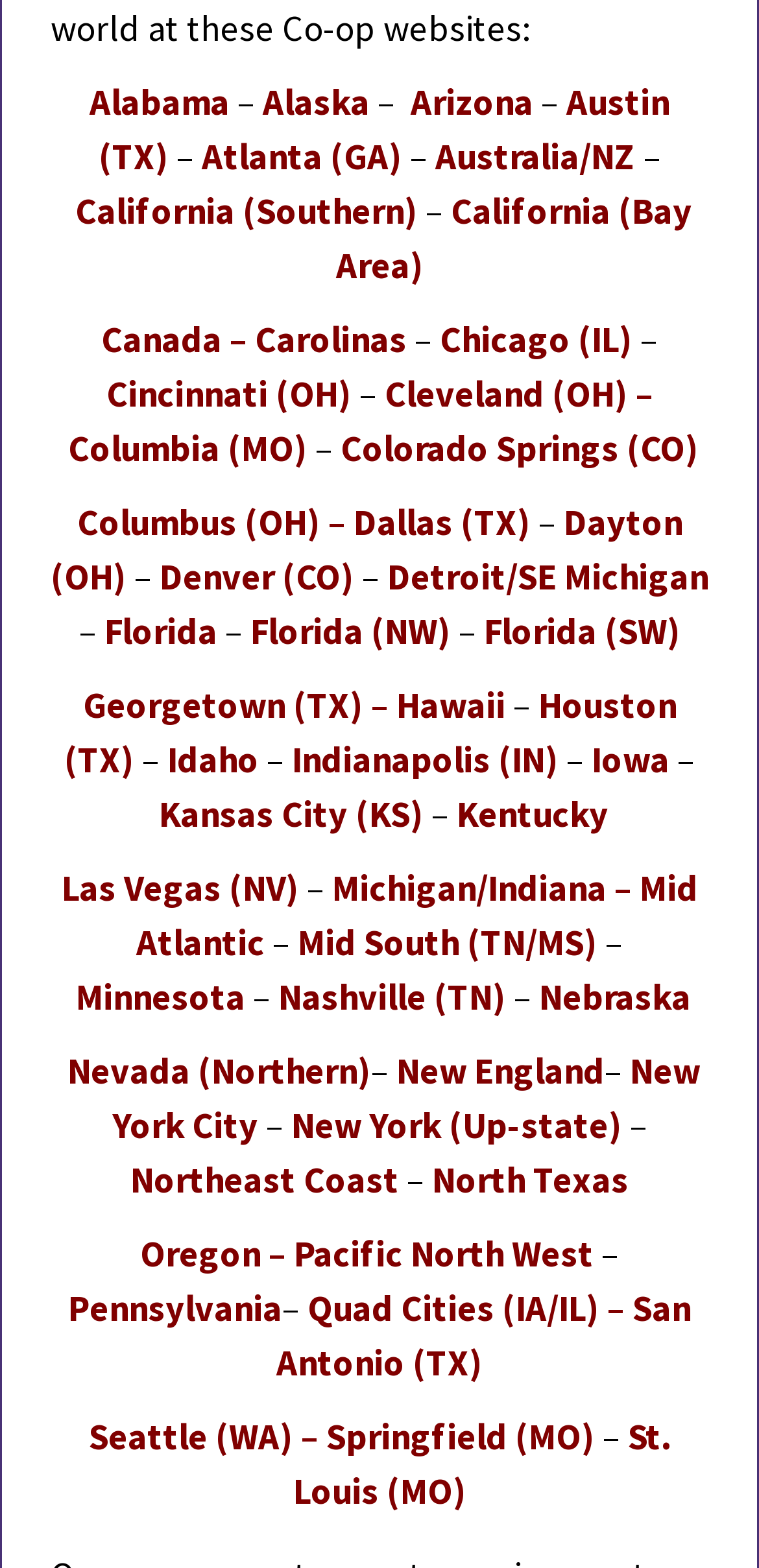Provide your answer in one word or a succinct phrase for the question: 
What is the last region listed?

St. Louis (MO)